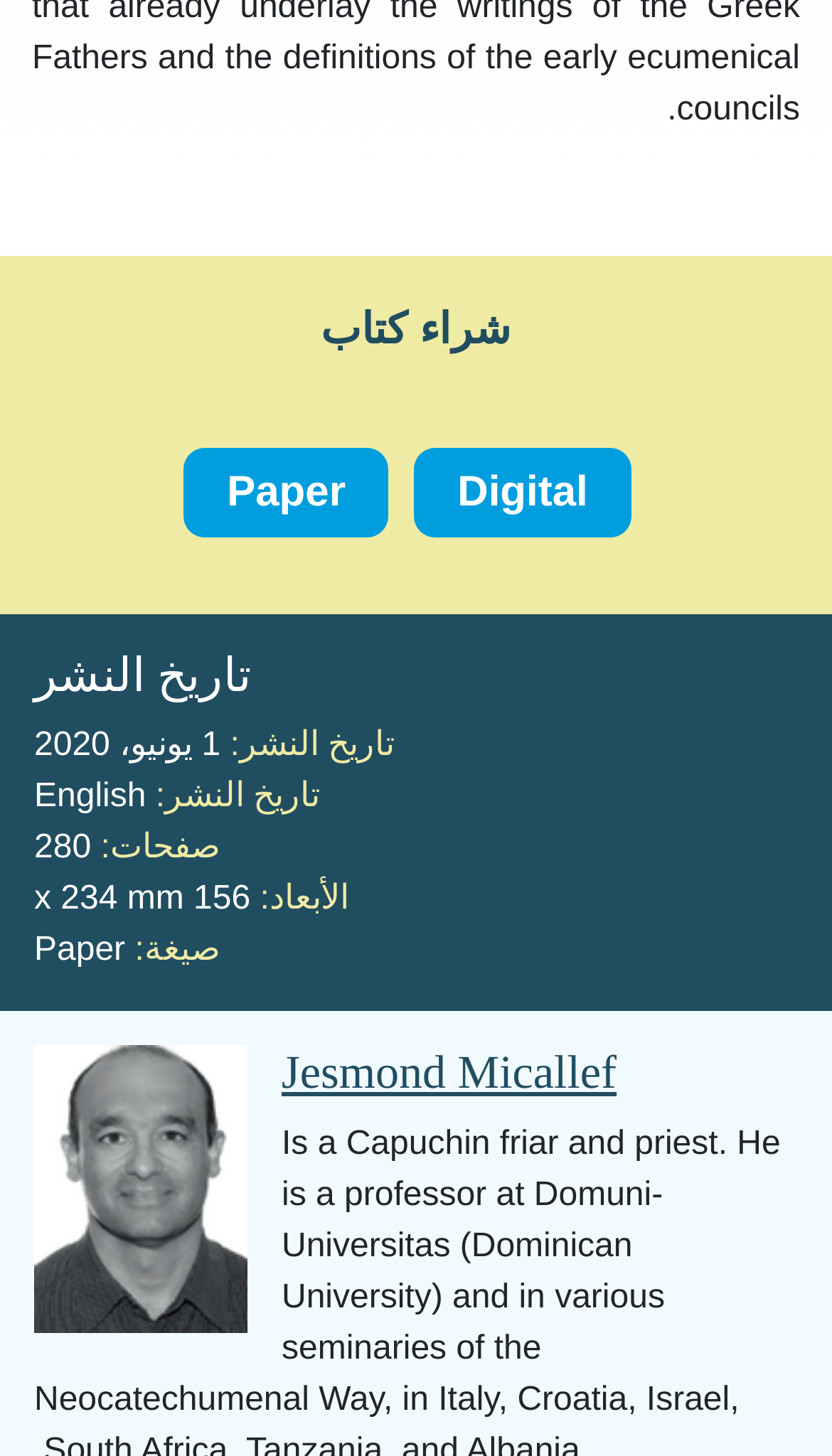Respond with a single word or phrase to the following question:
How many pages does the book have?

280